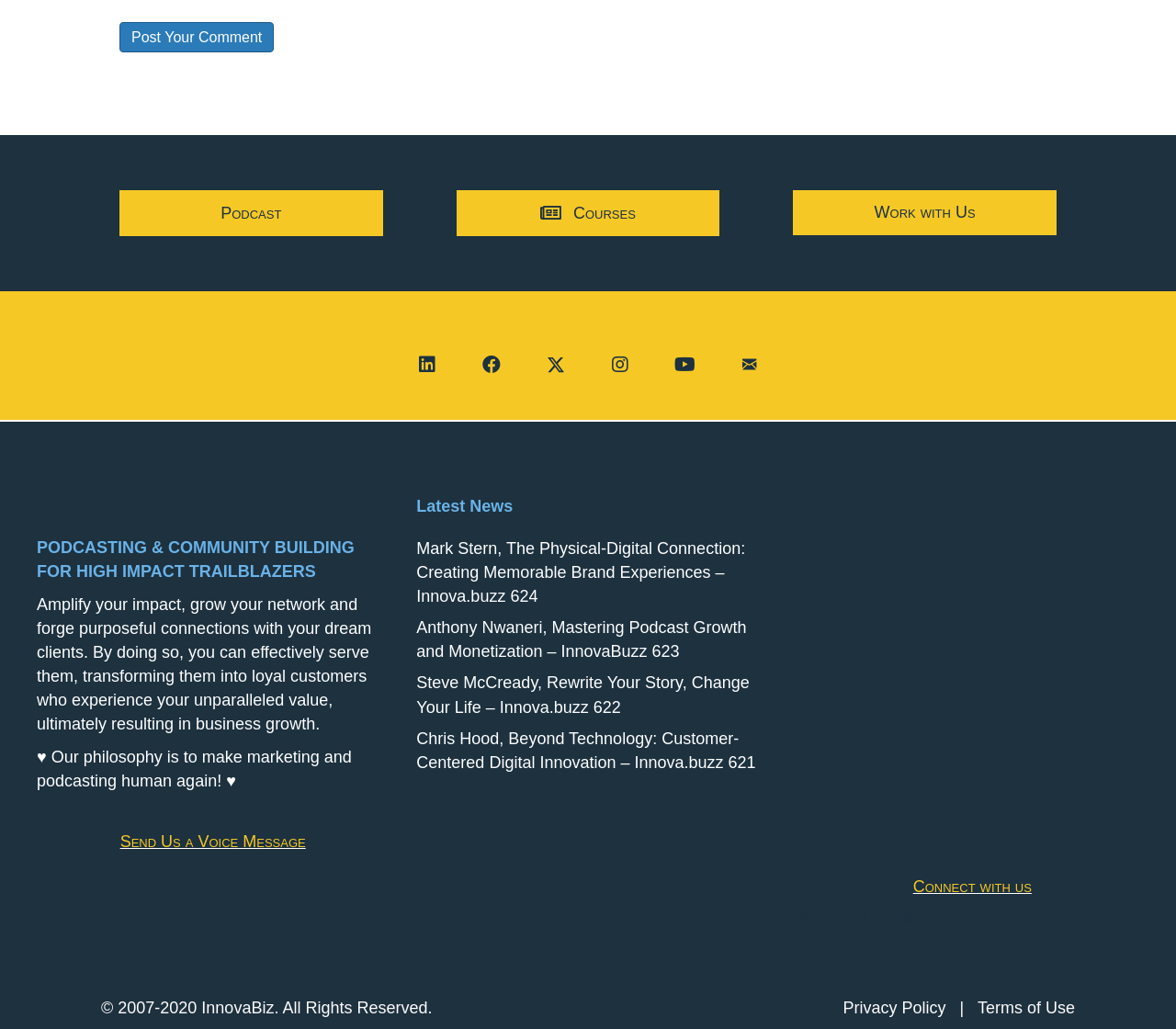Determine the bounding box of the UI component based on this description: "name="submit" value="Post Your Comment"". The bounding box coordinates should be four float values between 0 and 1, i.e., [left, top, right, bottom].

[0.102, 0.021, 0.233, 0.051]